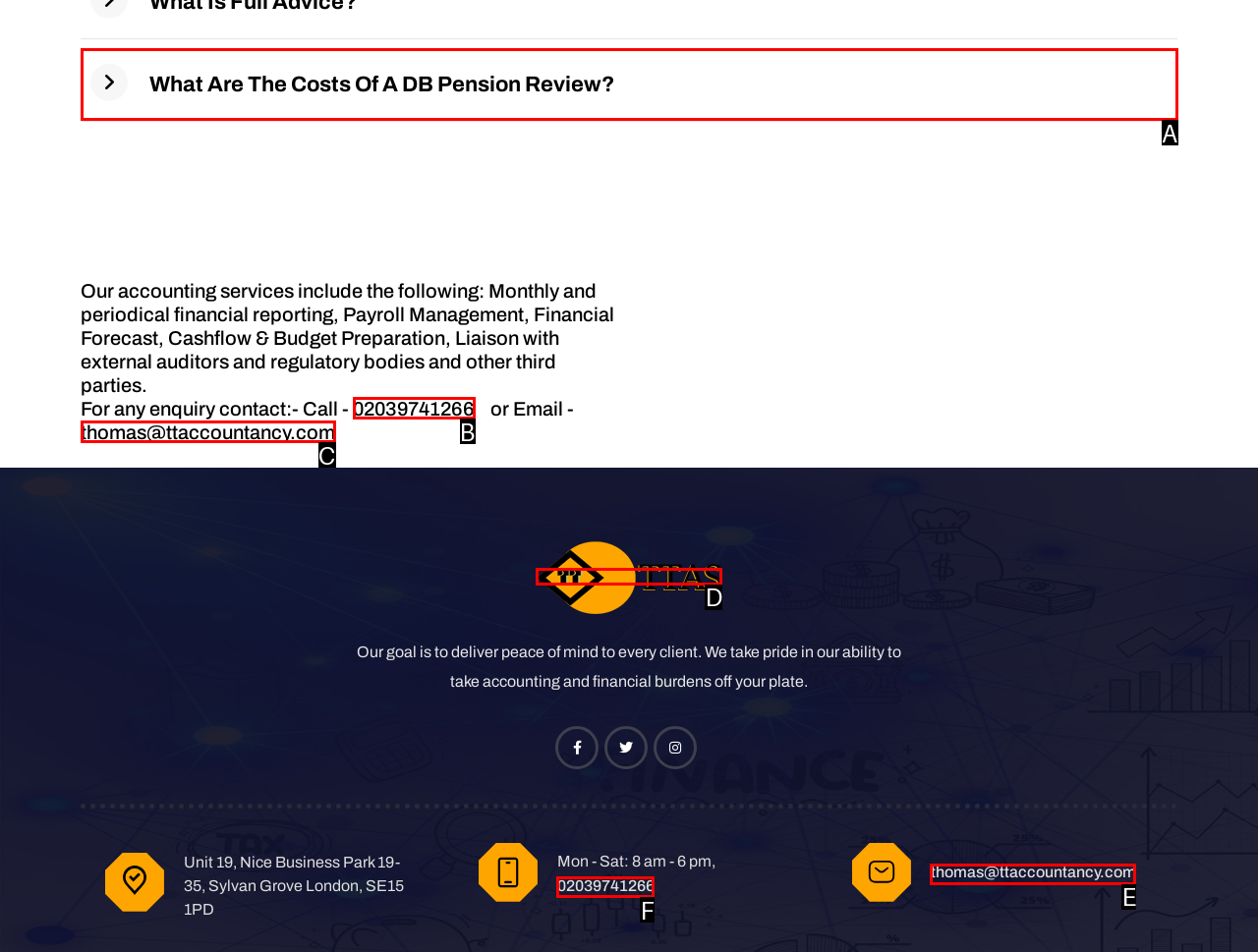Select the letter from the given choices that aligns best with the description: thomas@ttaccountancy.com. Reply with the specific letter only.

C